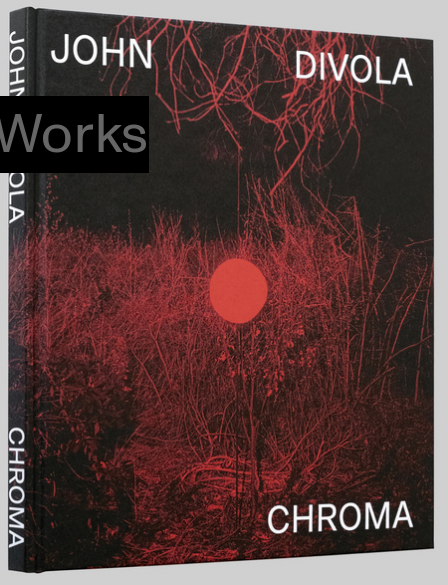Where is the title 'CHROMA' positioned on the book cover?
From the image, respond with a single word or phrase.

At the bottom